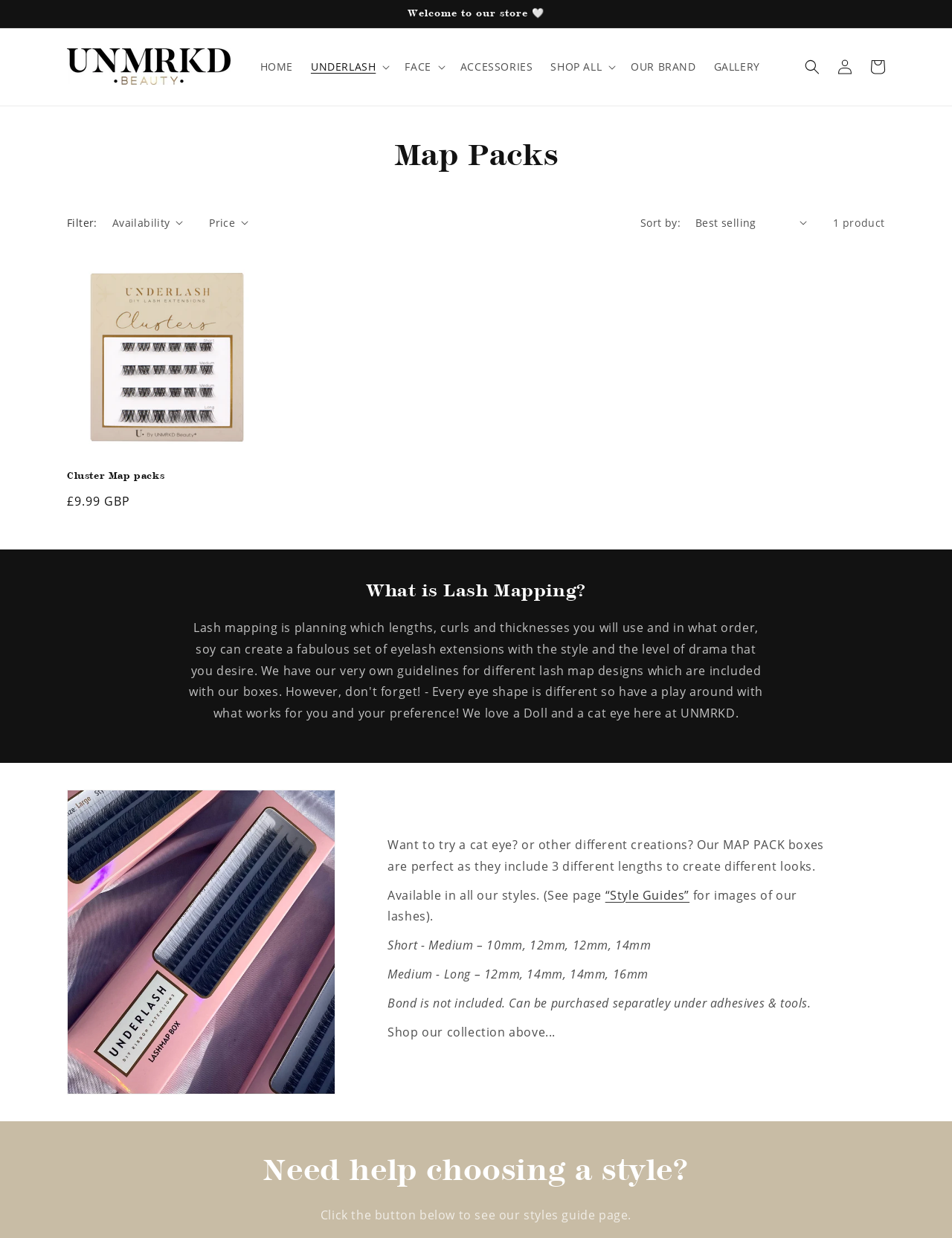Show the bounding box coordinates of the region that should be clicked to follow the instruction: "Filter by availability."

[0.118, 0.174, 0.192, 0.186]